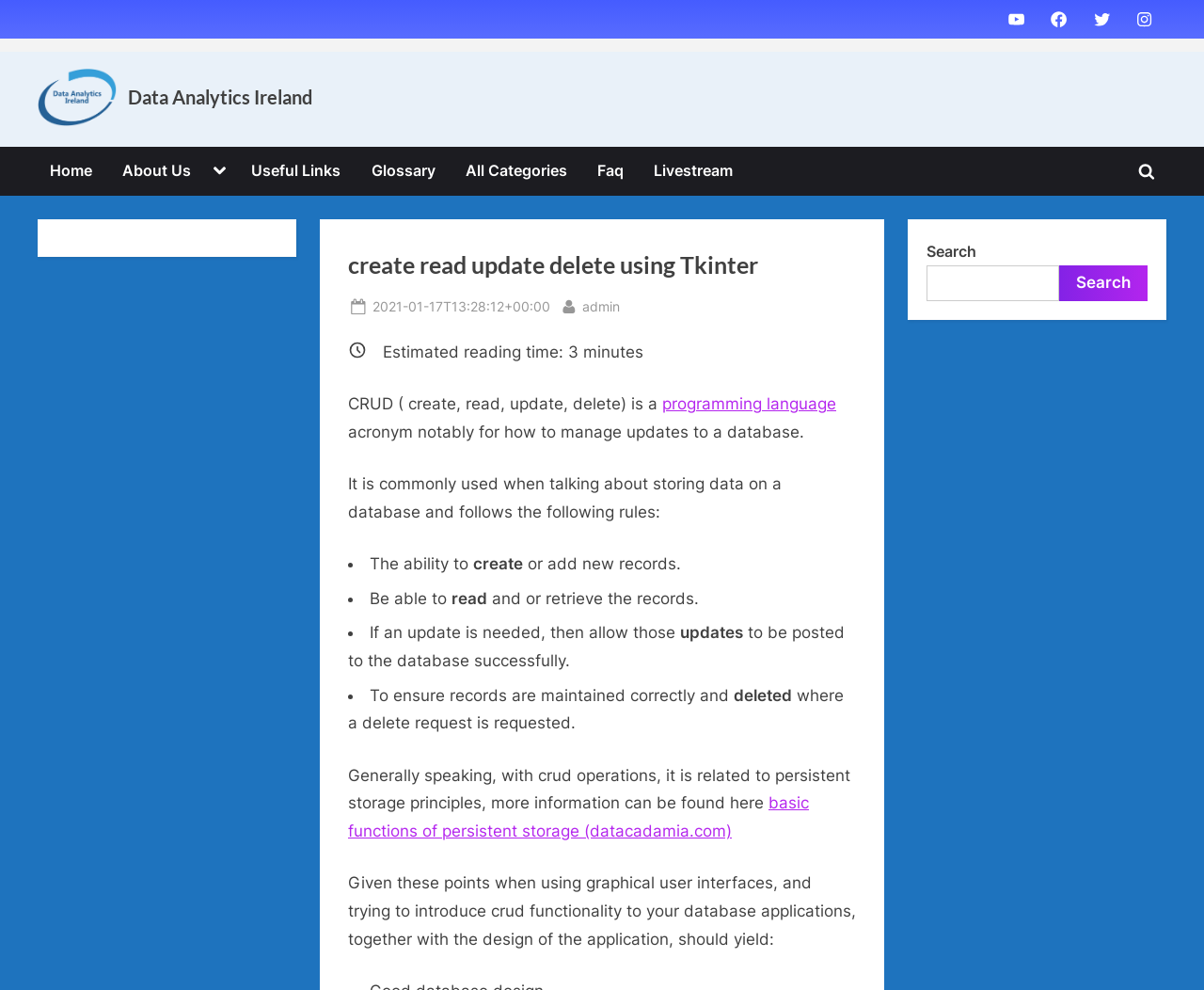Could you specify the bounding box coordinates for the clickable section to complete the following instruction: "Toggle sub-menu"?

[0.17, 0.159, 0.194, 0.187]